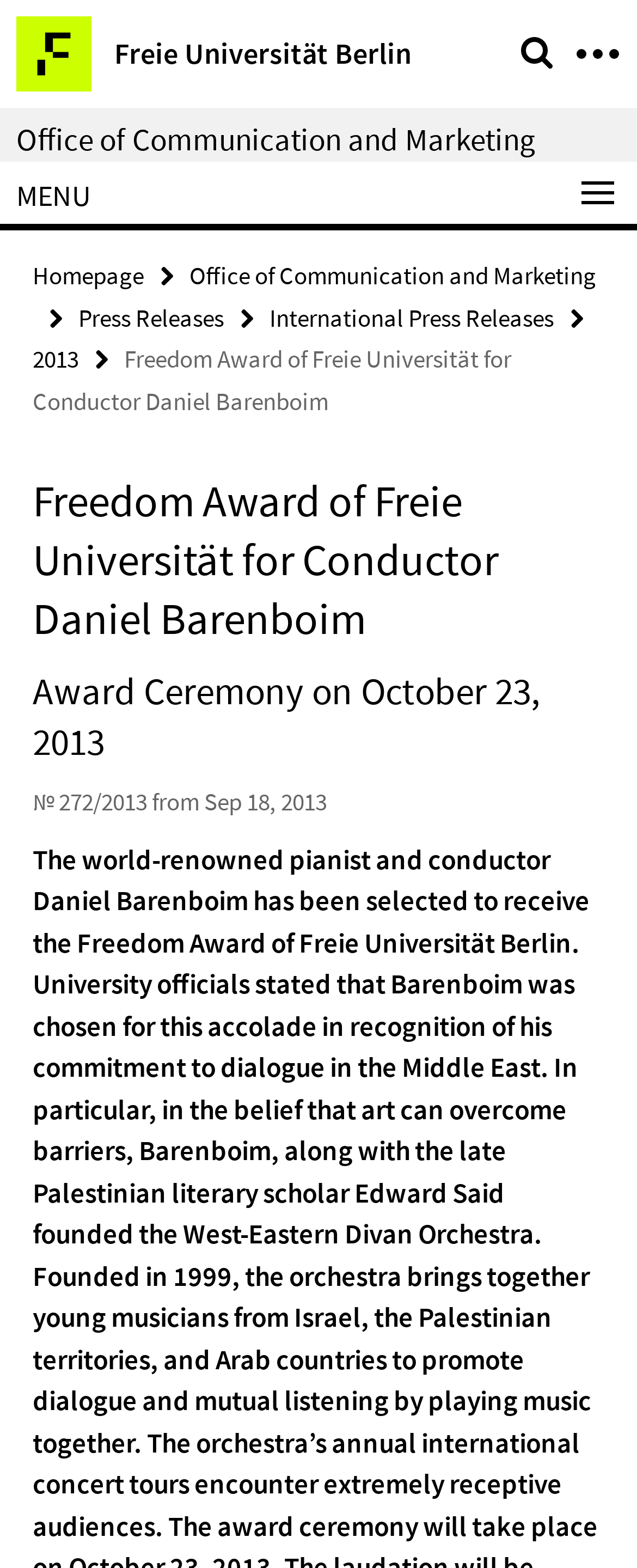Calculate the bounding box coordinates for the UI element based on the following description: "Office of Communication and Marketing". Ensure the coordinates are four float numbers between 0 and 1, i.e., [left, top, right, bottom].

[0.297, 0.166, 0.936, 0.185]